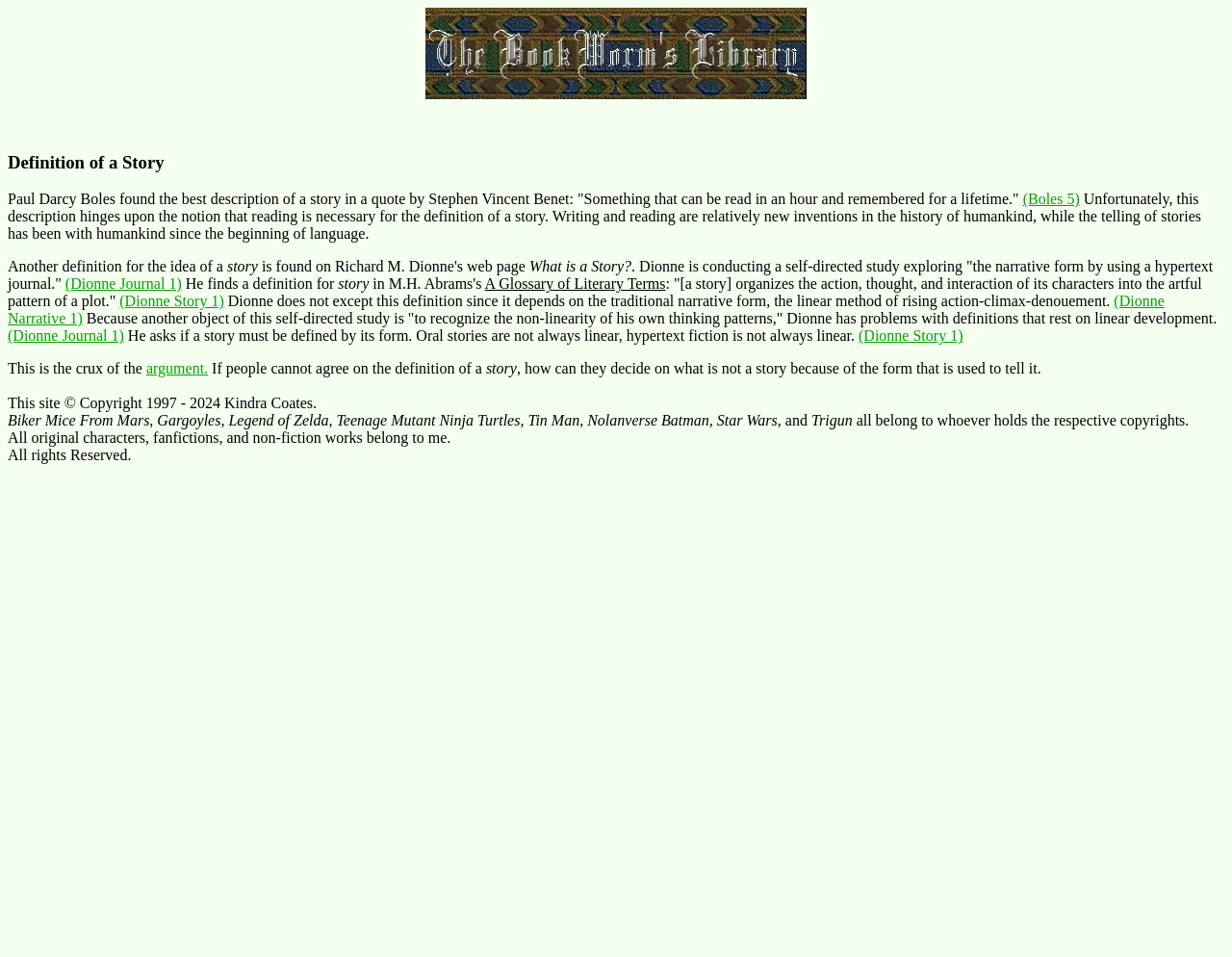Give a comprehensive overview of the webpage, including key elements.

The webpage is about the definition of a story, with a focus on exploring the concept of storytelling. At the top, there is an image titled "The BookWorm's Library" that takes up about a third of the screen width. Below the image, there is a heading that reads "Definition of a Story". 

The main content of the page is divided into several sections, each discussing different aspects of storytelling. The first section quotes Stephen Vincent Benet's definition of a story, followed by a link to the source. The text then explores the limitations of this definition, citing the importance of oral storytelling and non-linear narrative forms.

The next section discusses the concept of a story in the context of hypertext fiction, with links to external sources and references to literary terms. The text raises questions about the definition of a story, arguing that it should not be limited by traditional narrative forms.

Throughout the page, there are several links to external sources, including journals and literary references. The text is dense and academic, suggesting that the page is intended for readers with a background in literature or storytelling.

At the bottom of the page, there is a copyright notice and a list of franchises, including Biker Mice From Mars and Star Wars, with a disclaimer stating that they belong to their respective copyright holders. The page also claims ownership of original characters, fanfictions, and non-fiction works.